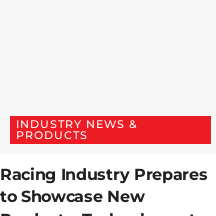What is the purpose of the event?
Carefully examine the image and provide a detailed answer to the question.

The caption indicates that the event is aimed at showcasing new products and technology relevant to the racing industry, highlighting the industry's commitment to progress and innovation.